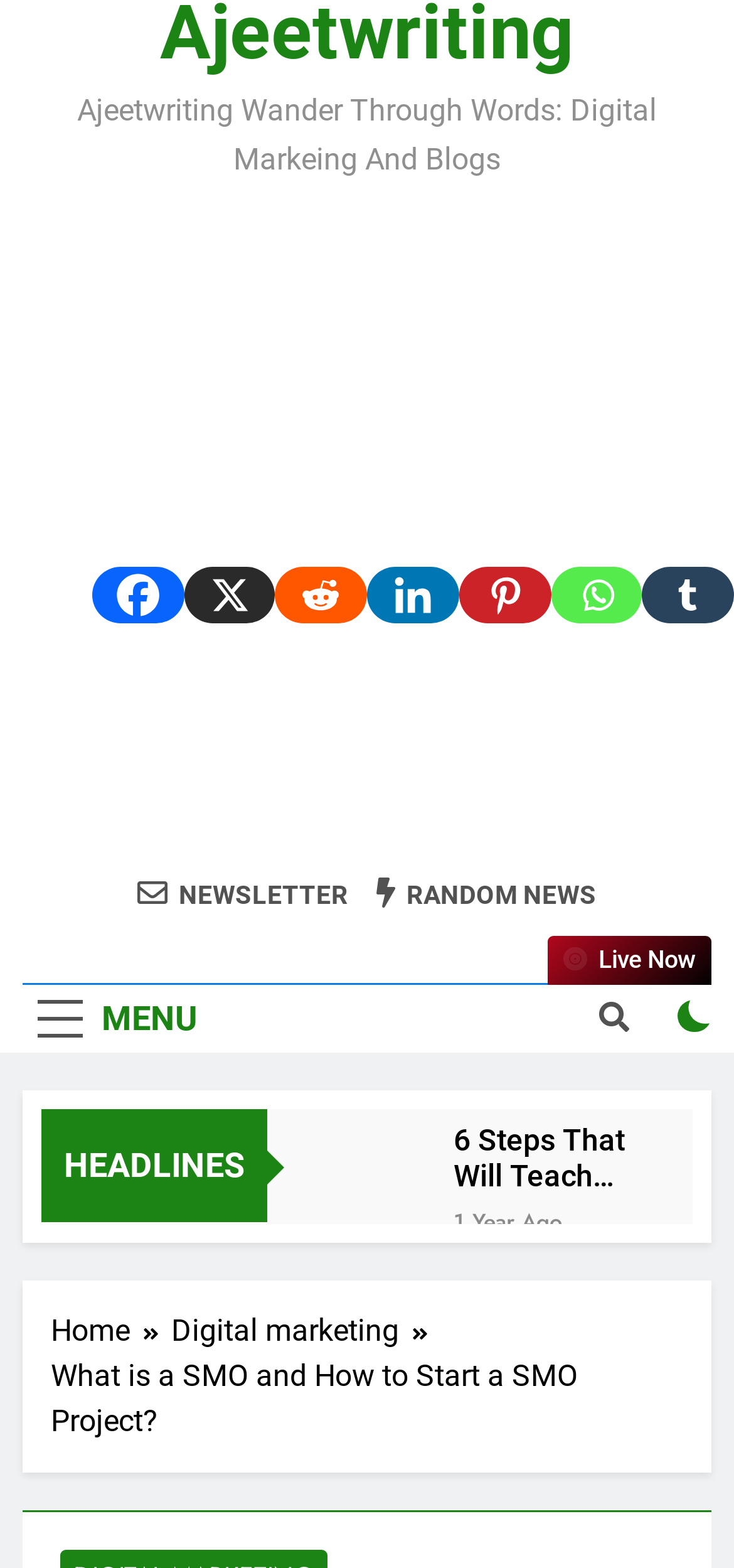Using the element description: "Home", determine the bounding box coordinates for the specified UI element. The coordinates should be four float numbers between 0 and 1, [left, top, right, bottom].

[0.069, 0.42, 0.233, 0.449]